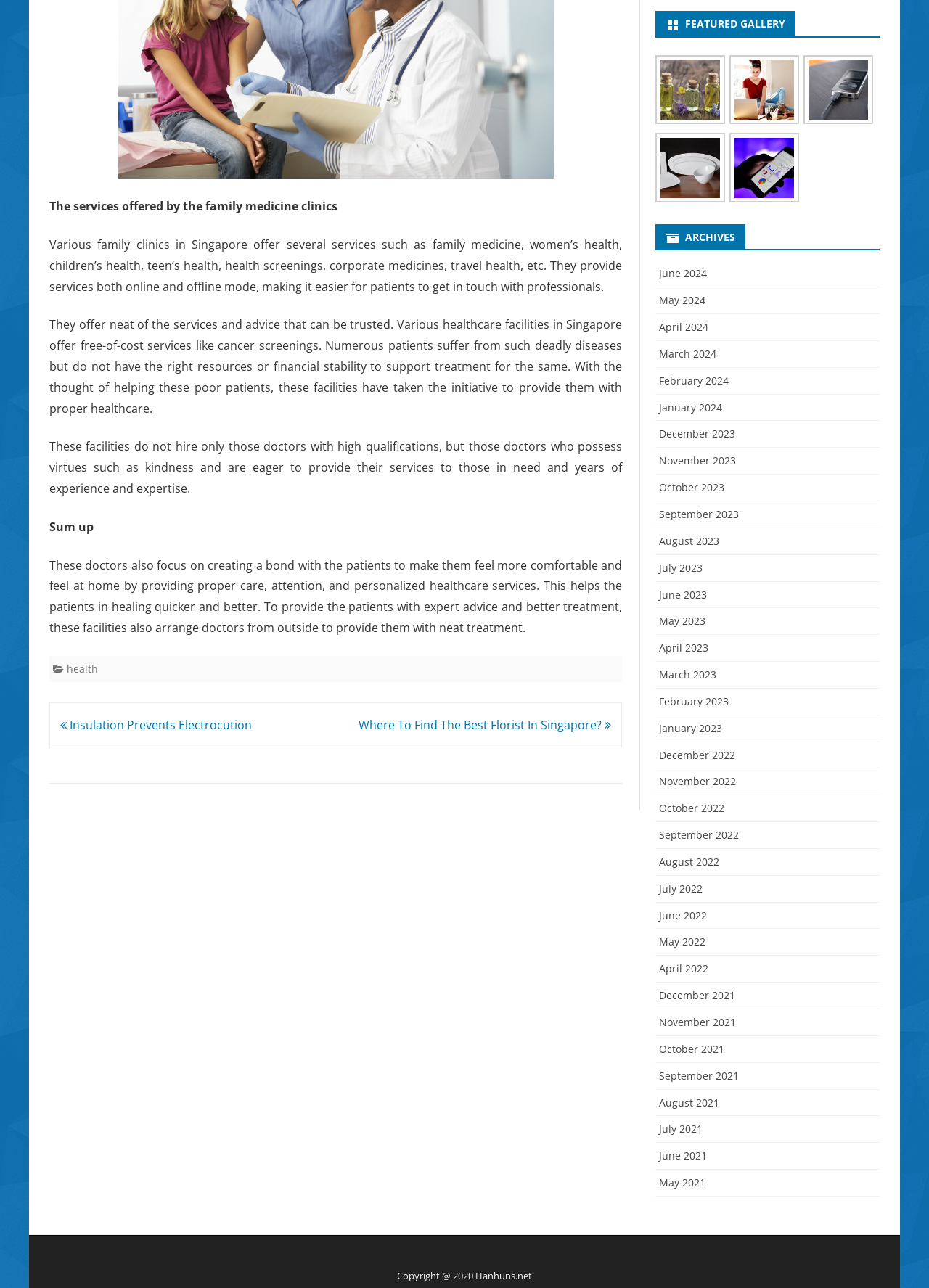Identify the bounding box for the given UI element using the description provided. Coordinates should be in the format (top-left x, top-left y, bottom-right x, bottom-right y) and must be between 0 and 1. Here is the description: Insulation Prevents Electrocution

[0.065, 0.556, 0.271, 0.569]